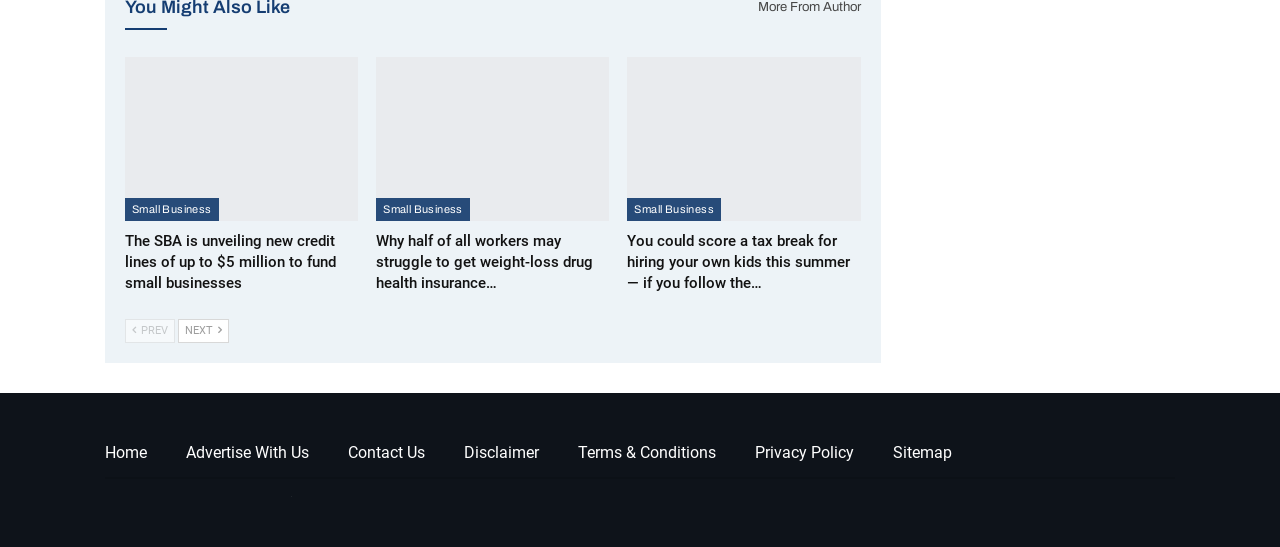Kindly provide the bounding box coordinates of the section you need to click on to fulfill the given instruction: "View 'Terms & Conditions'".

[0.452, 0.809, 0.559, 0.844]